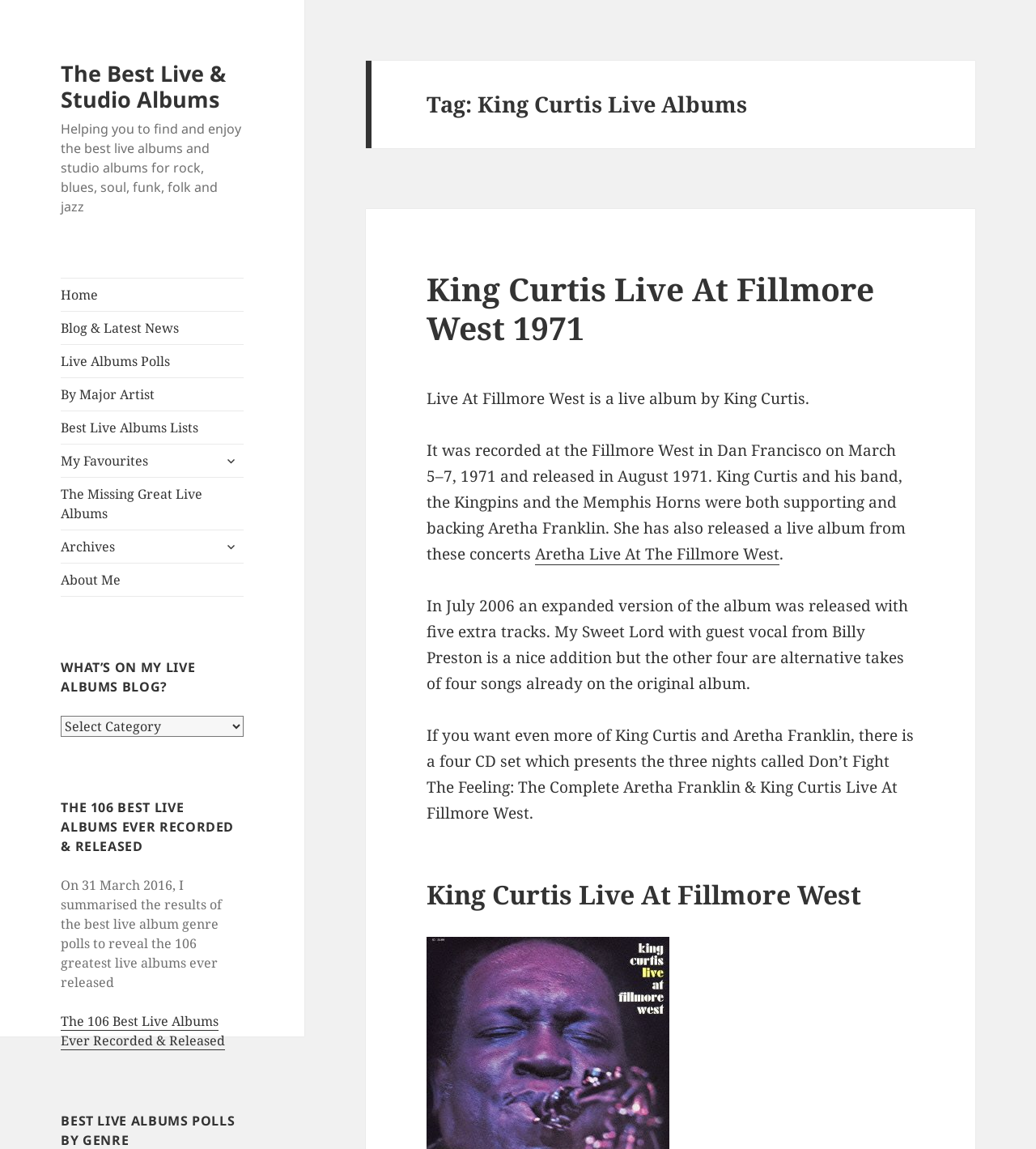Please identify the bounding box coordinates of the clickable area that will allow you to execute the instruction: "Click on the 'Best Live Albums Lists' link".

[0.059, 0.358, 0.235, 0.386]